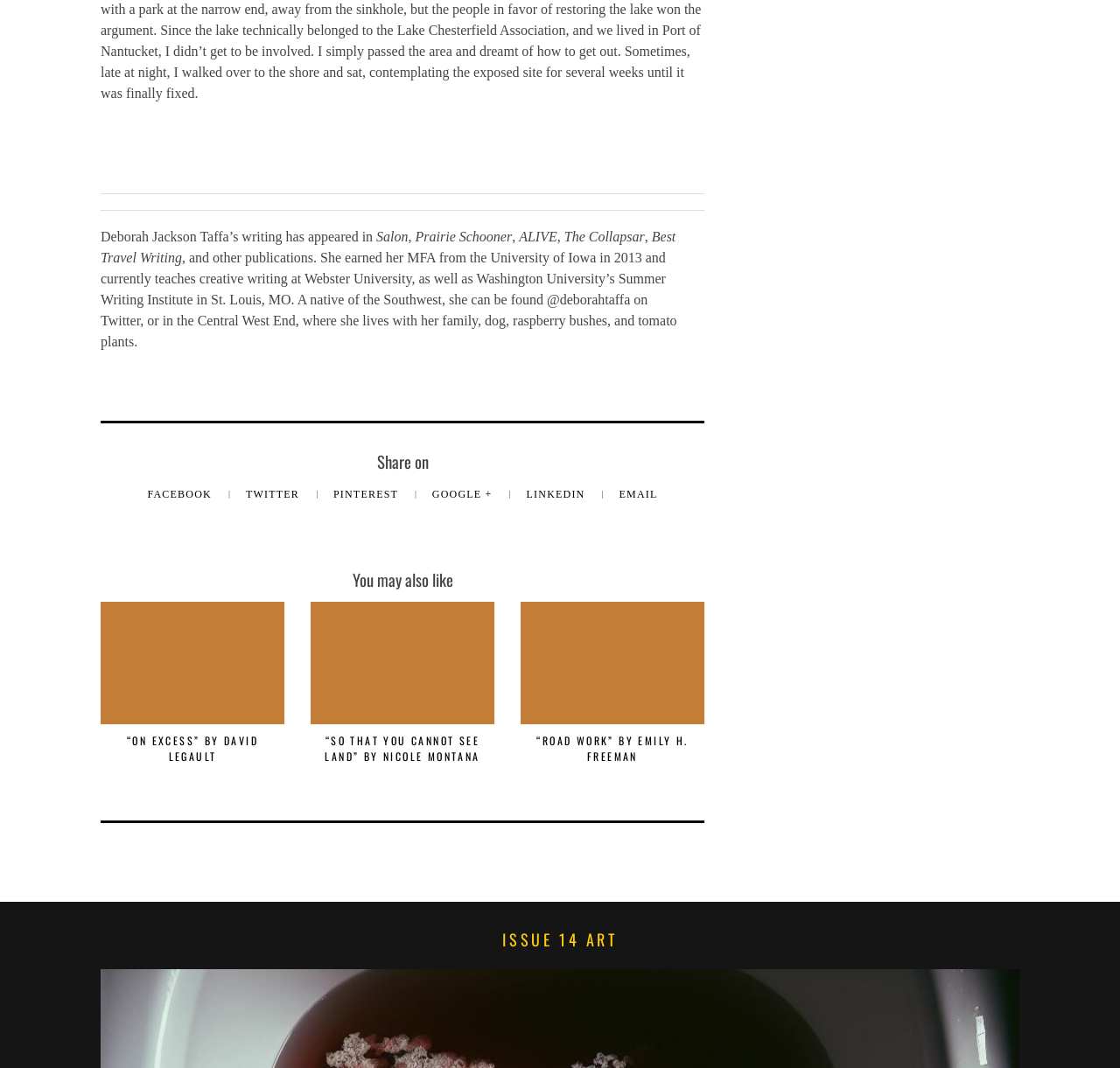Find the bounding box coordinates of the clickable region needed to perform the following instruction: "Share on Facebook". The coordinates should be provided as four float numbers between 0 and 1, i.e., [left, top, right, bottom].

[0.132, 0.457, 0.192, 0.469]